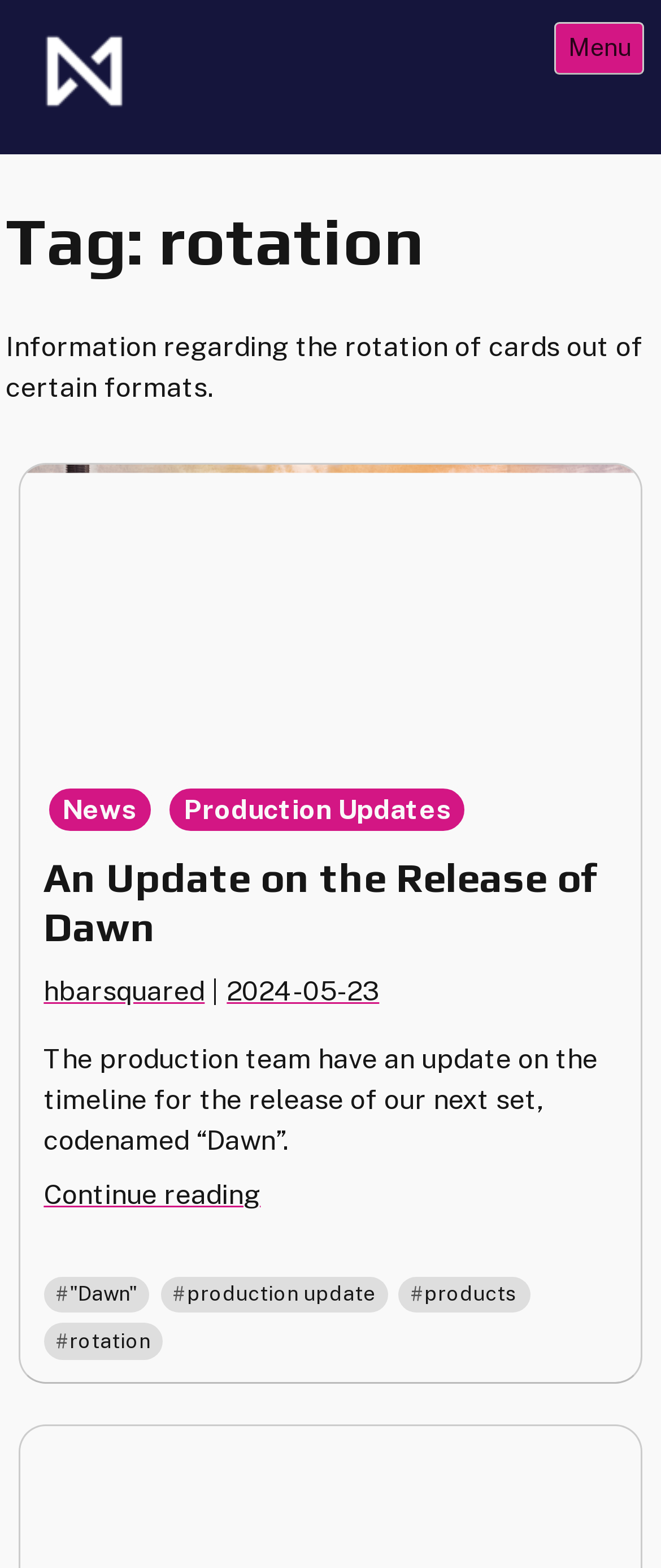Explain the webpage's design and content in an elaborate manner.

The webpage appears to be a blog or news archive page from Null Signal Games, with a focus on the topic of card rotation in certain formats. At the top left, there is a logo of Null Signal Nfinity, accompanied by a link to the Null Signal Games website. Below the logo, there is a heading that reads "The Future of Netrunner".

On the top right, there is a menu button that, when expanded, reveals a header with the tag "rotation". Below the menu button, there is a section with a heading that reads "An Update on the Release of Dawn", which appears to be a news article or blog post. The article has a link to read more, and it is accompanied by links to related tags, including "News", "Production Updates", "#Dawn", "#production update", "#products", and "#rotation".

The article itself discusses an update on the release of a set codenamed "Dawn", with a brief summary of the production team's update on the timeline for the release. There is also a link to the full article, as well as links to the author, "hbarsquared", and the date of publication, "2024-05-23".